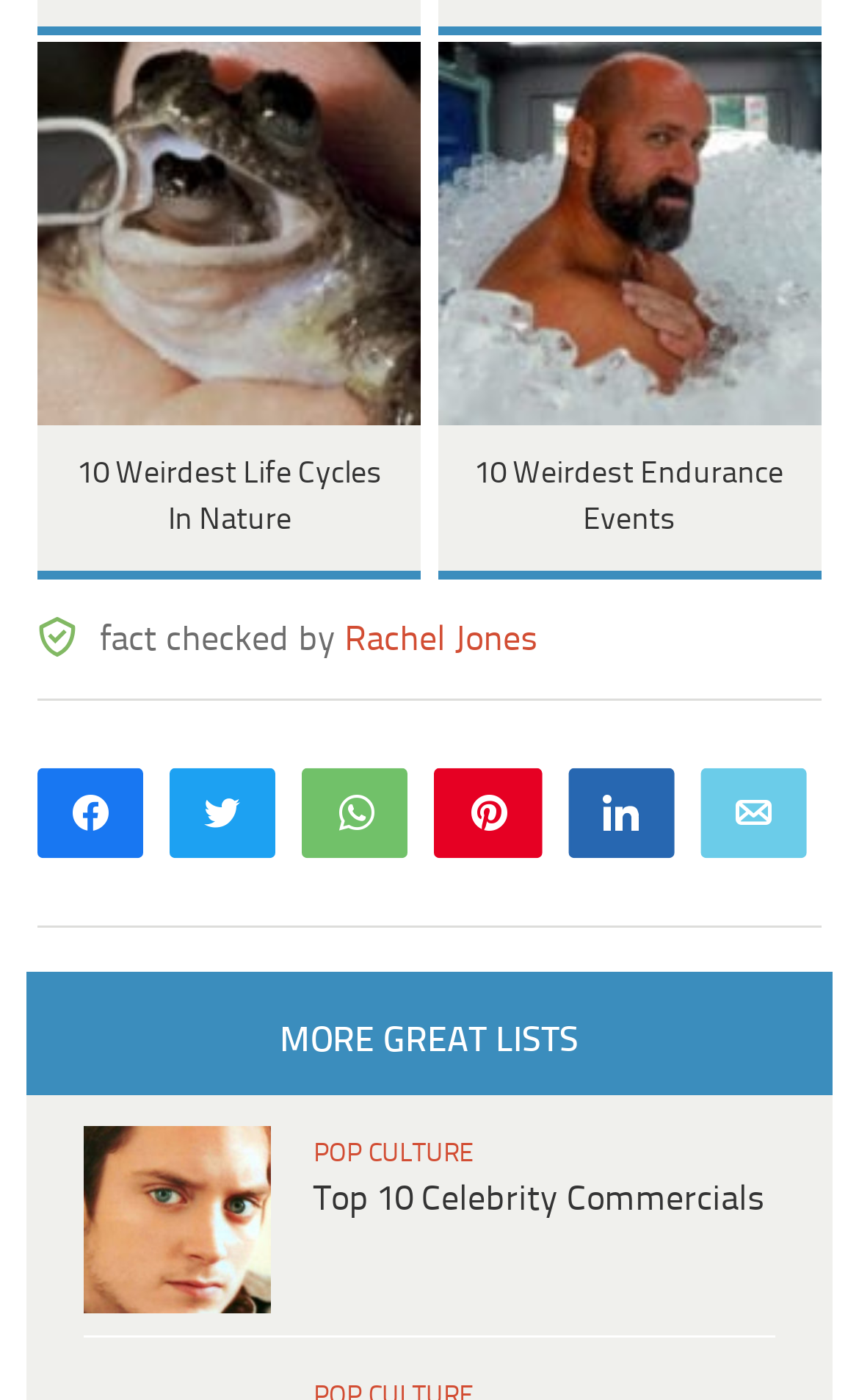Determine the bounding box coordinates for the area that needs to be clicked to fulfill this task: "Check out MORE GREAT LISTS". The coordinates must be given as four float numbers between 0 and 1, i.e., [left, top, right, bottom].

[0.326, 0.73, 0.674, 0.757]